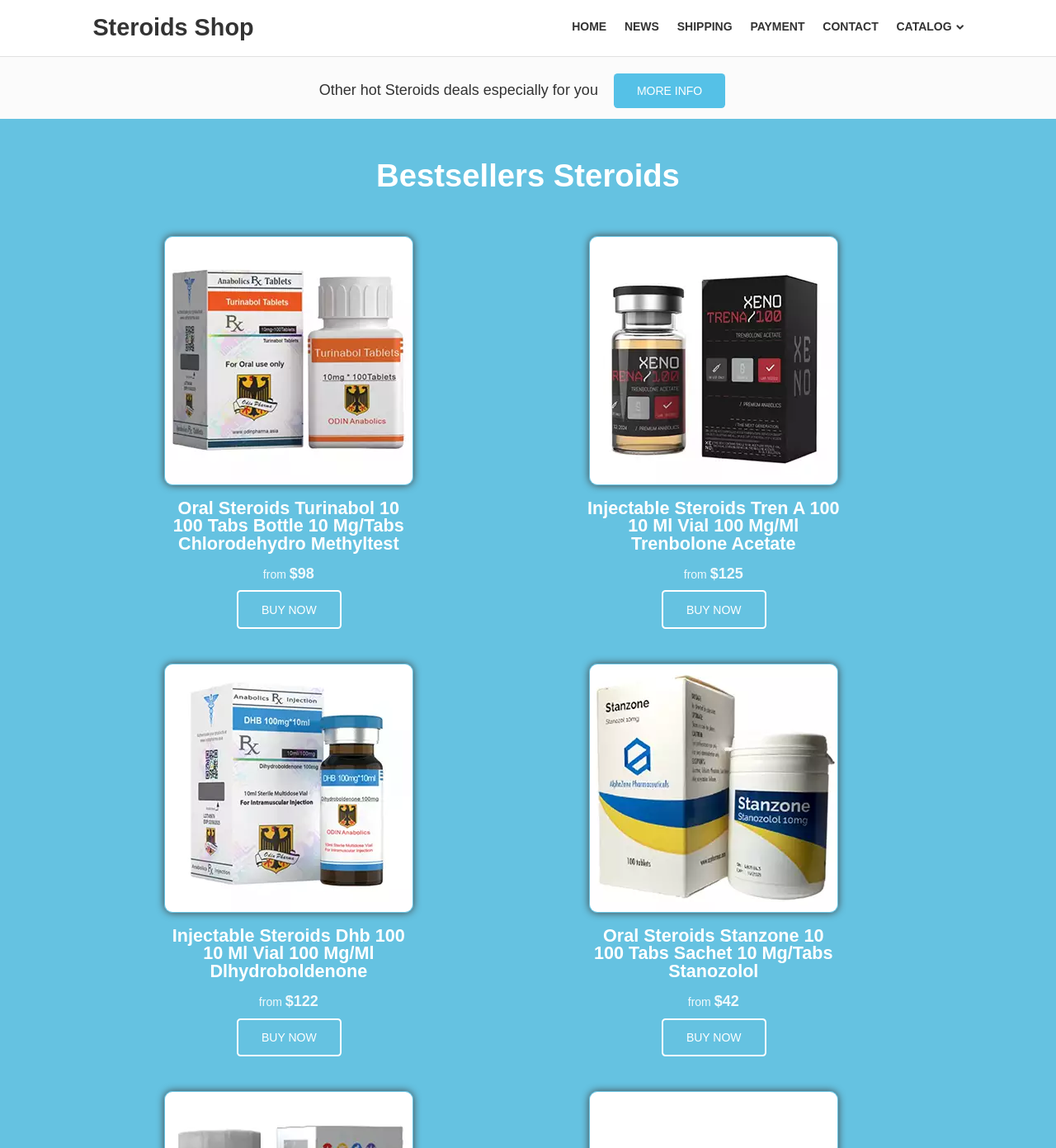Answer the question using only one word or a concise phrase: What is the category of the products listed on this page?

Steroids